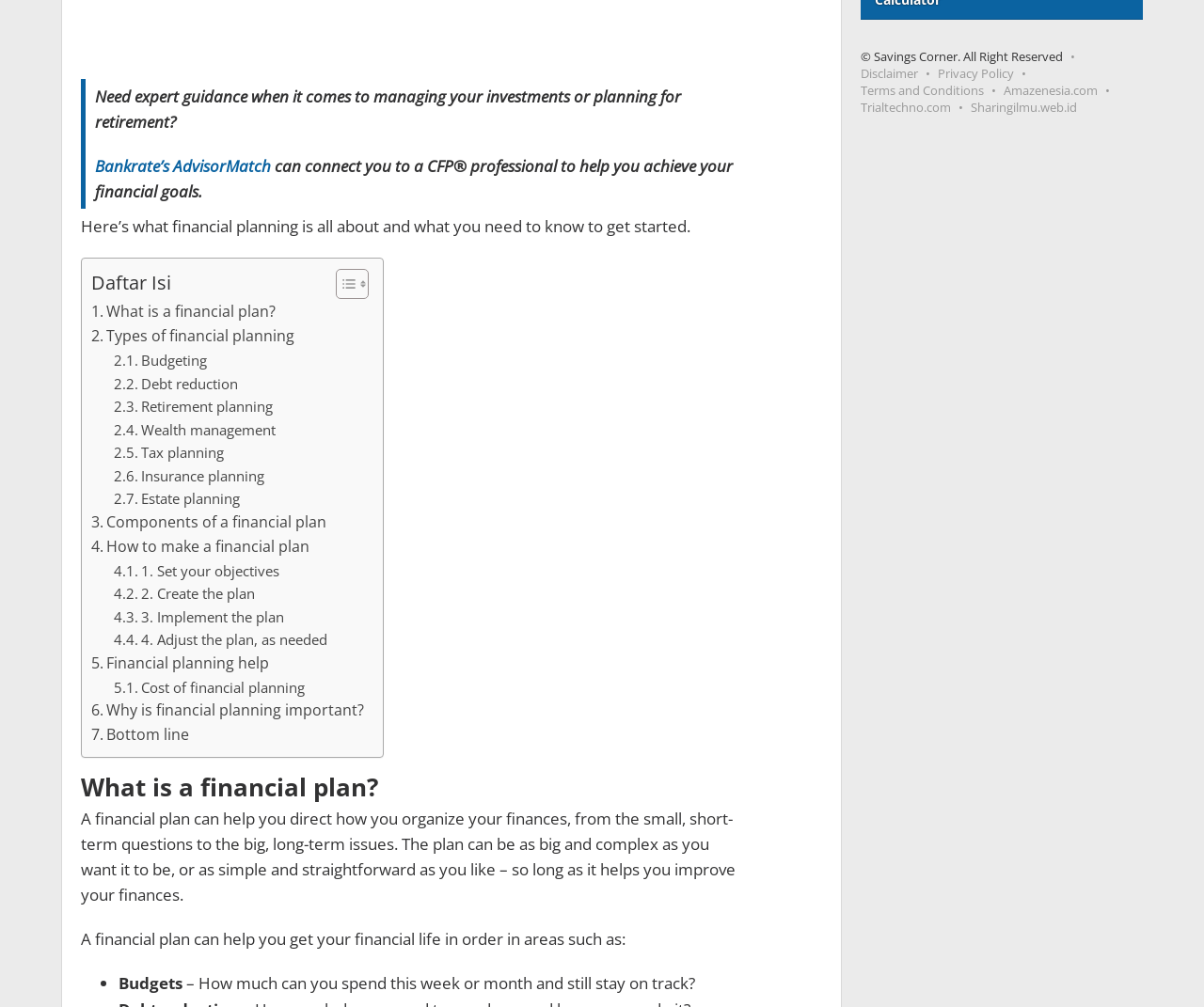What is the purpose of a financial plan?
Refer to the image and offer an in-depth and detailed answer to the question.

According to the webpage, a financial plan can help direct how you organize your finances, from small, short-term questions to big, long-term issues, with the ultimate goal of improving one's finances.